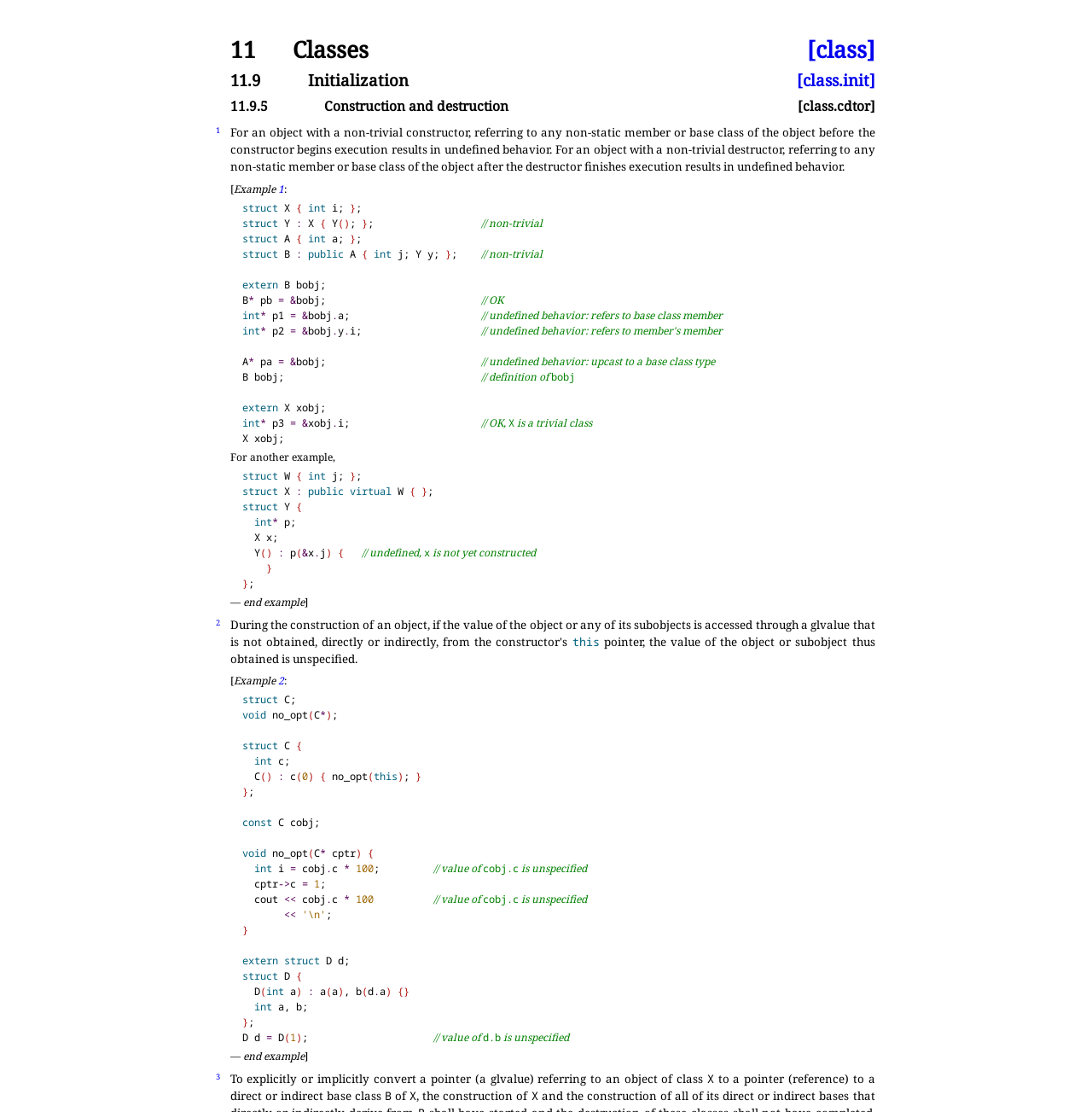Please answer the following question using a single word or phrase: 
What is the type of struct X?

int